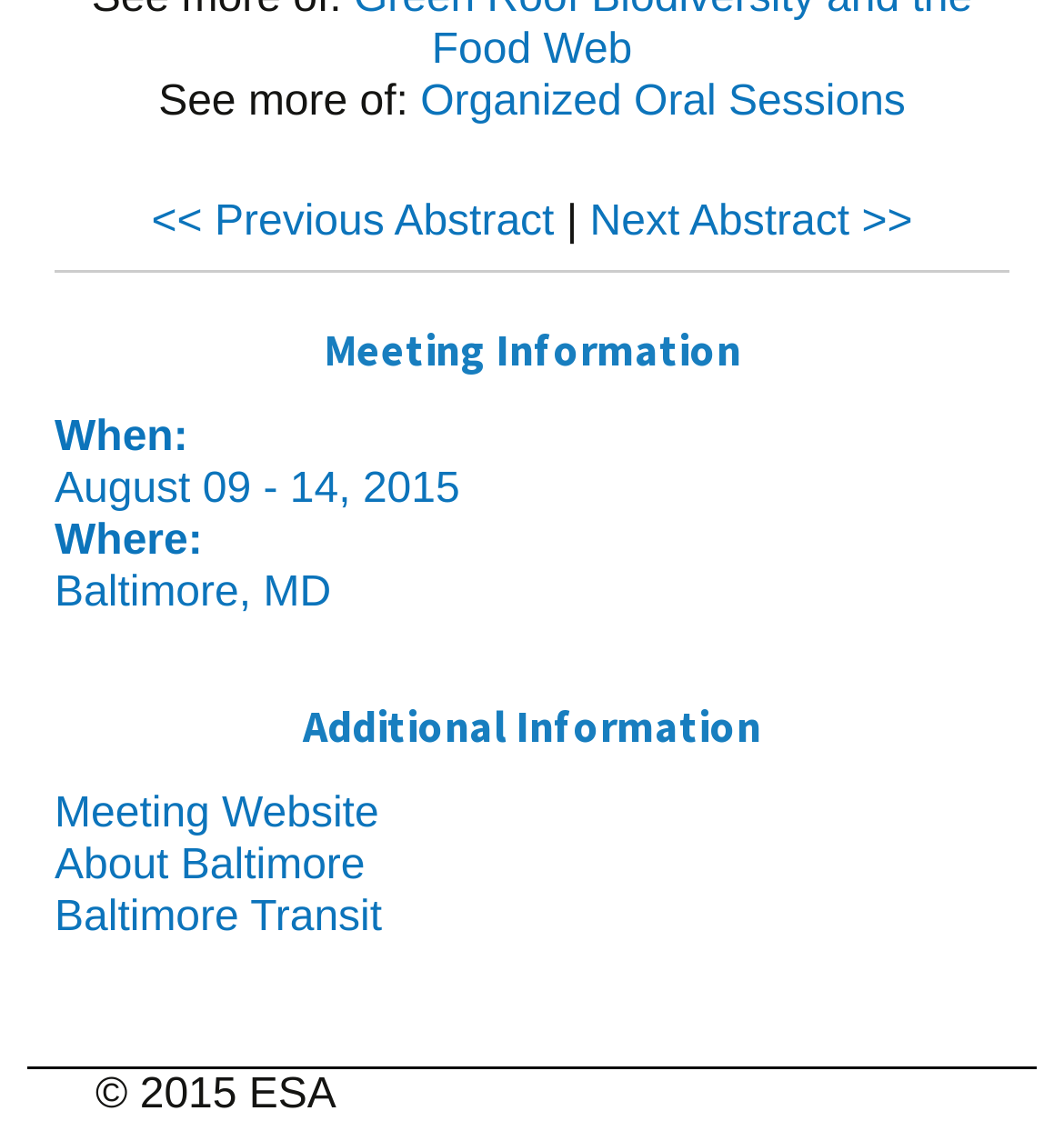What is the copyright year of the website?
Identify the answer in the screenshot and reply with a single word or phrase.

2015